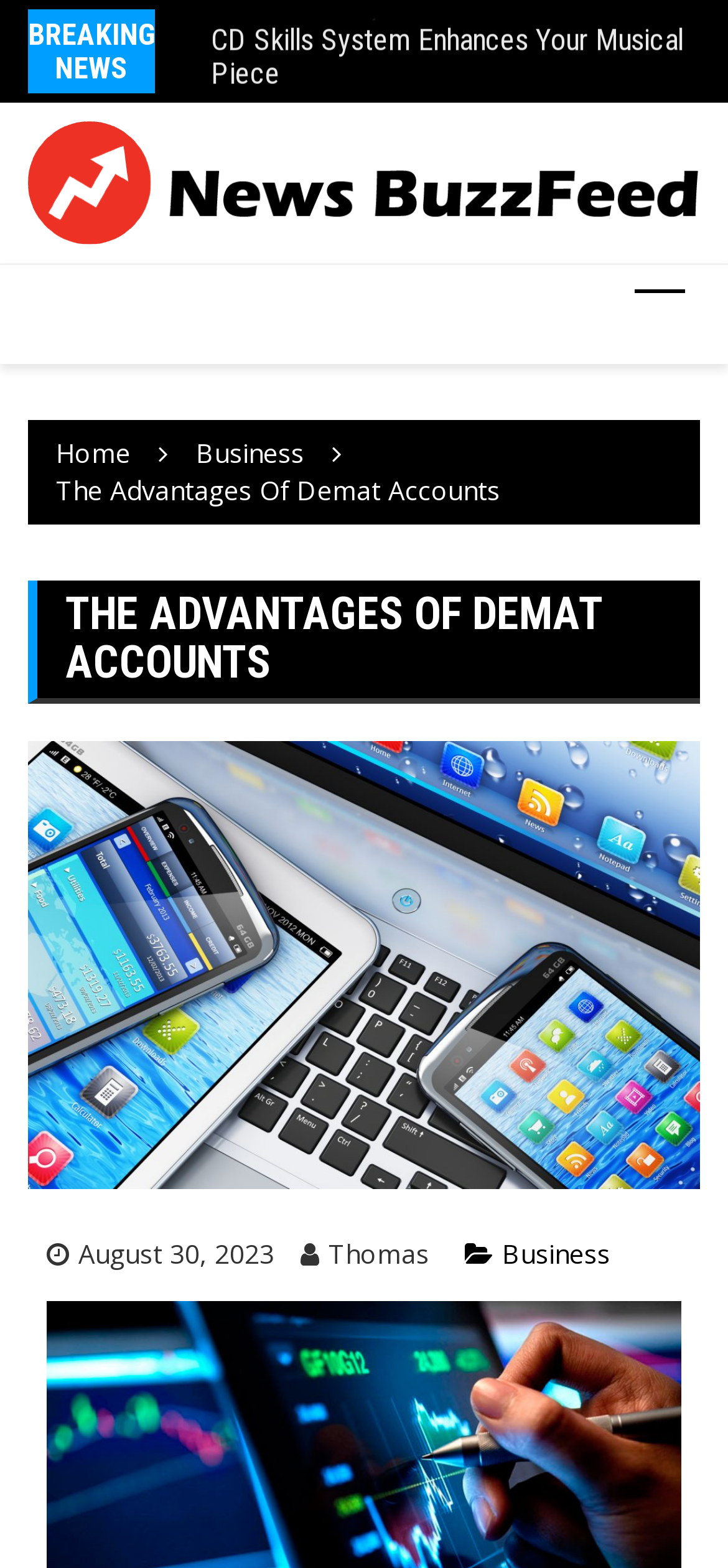Please find the bounding box coordinates in the format (top-left x, top-left y, bottom-right x, bottom-right y) for the given element description. Ensure the coordinates are floating point numbers between 0 and 1. Description: alt="News Buzzfeed"

[0.038, 0.078, 0.962, 0.156]